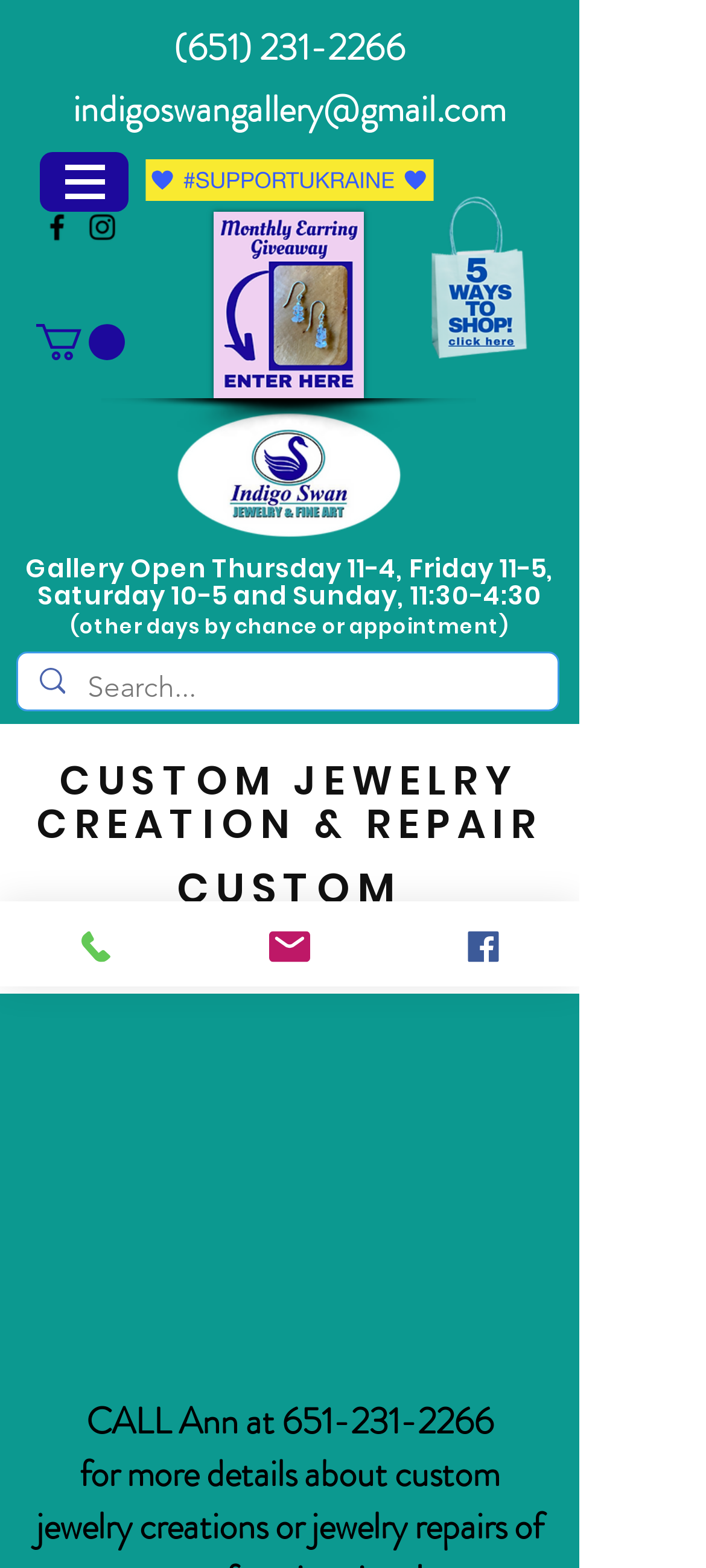Answer the question below in one word or phrase:
What type of business is Indigo Swan?

Jewelry and fine art gallery